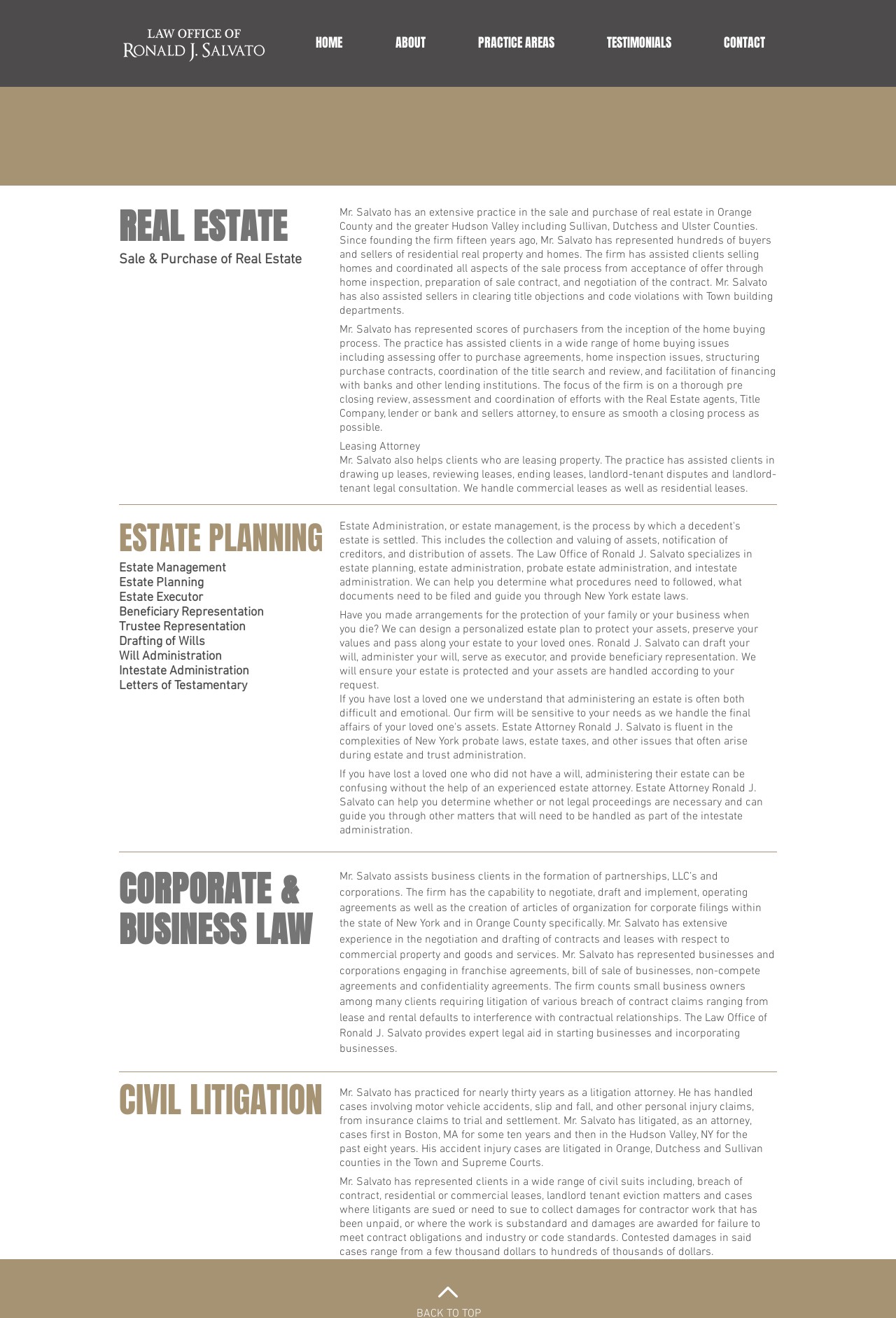What are the practice areas of the law office?
Please provide a single word or phrase based on the screenshot.

Real Estate, Estate Planning, Corporate Law, Civil Litigation